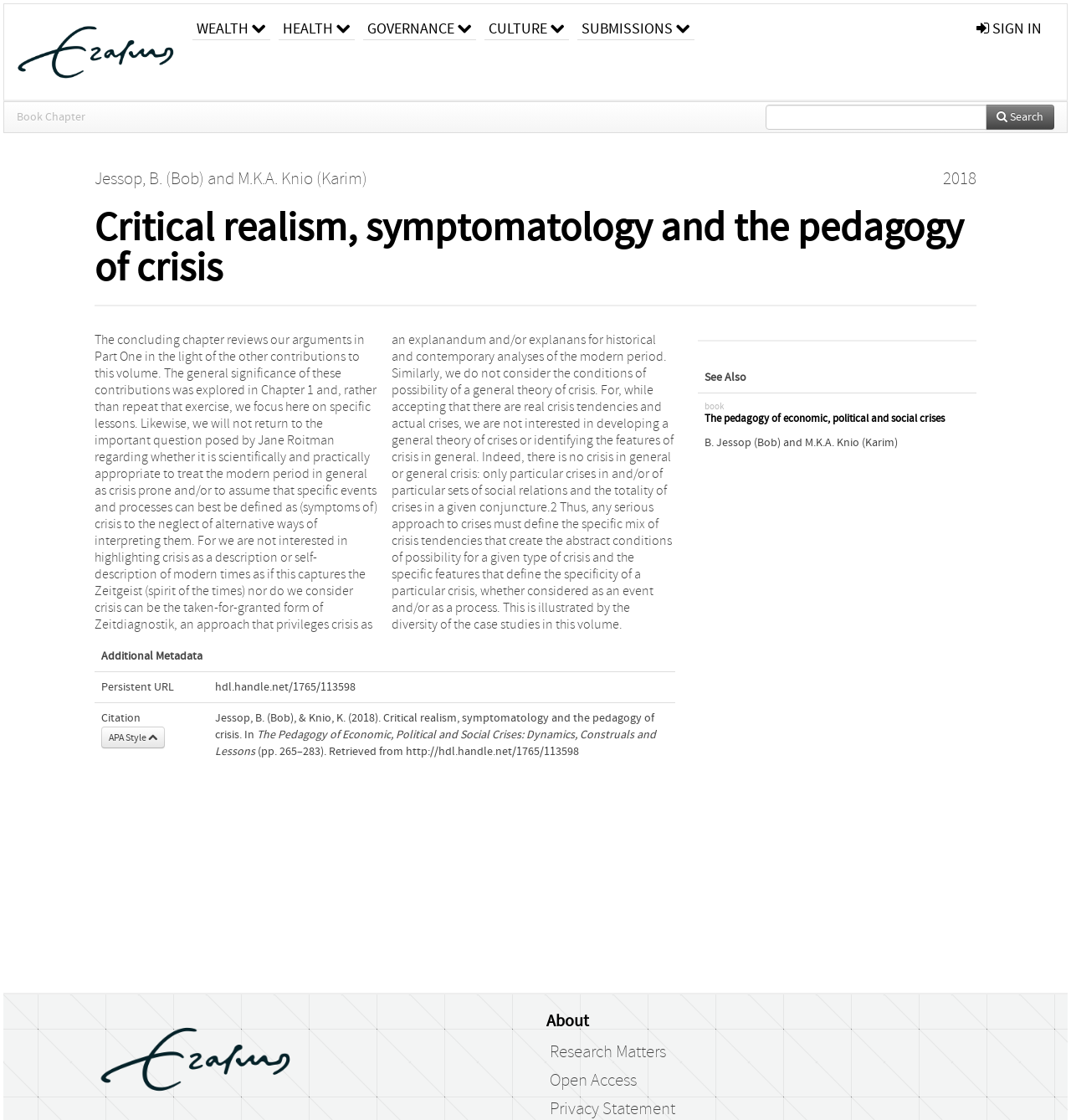Locate the coordinates of the bounding box for the clickable region that fulfills this instruction: "View the book chapter by Jessop and Knio".

[0.088, 0.151, 0.343, 0.169]